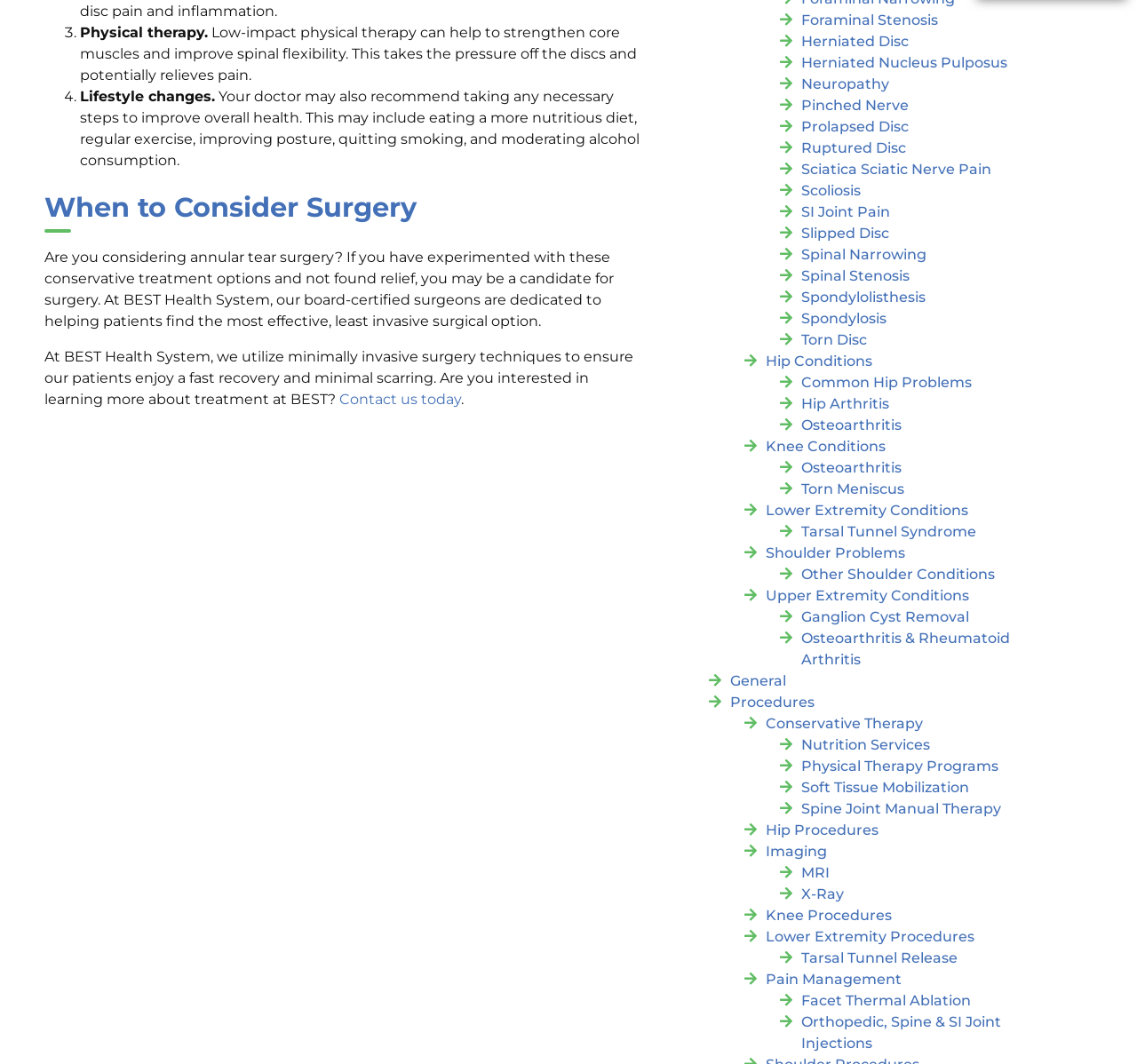What is the name of the procedure mentioned under 'Pain Management'?
Refer to the image and give a detailed response to the question.

Under 'Pain Management', one of the procedures mentioned is Facet Thermal Ablation, which is a type of treatment for pain relief.